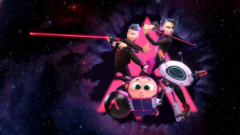What is the shape of the robotic creature?
Answer the question with a detailed and thorough explanation.

The caption describes the third character as a small, round, robotic creature with a friendly demeanor, which implies that it has a circular or spherical shape.